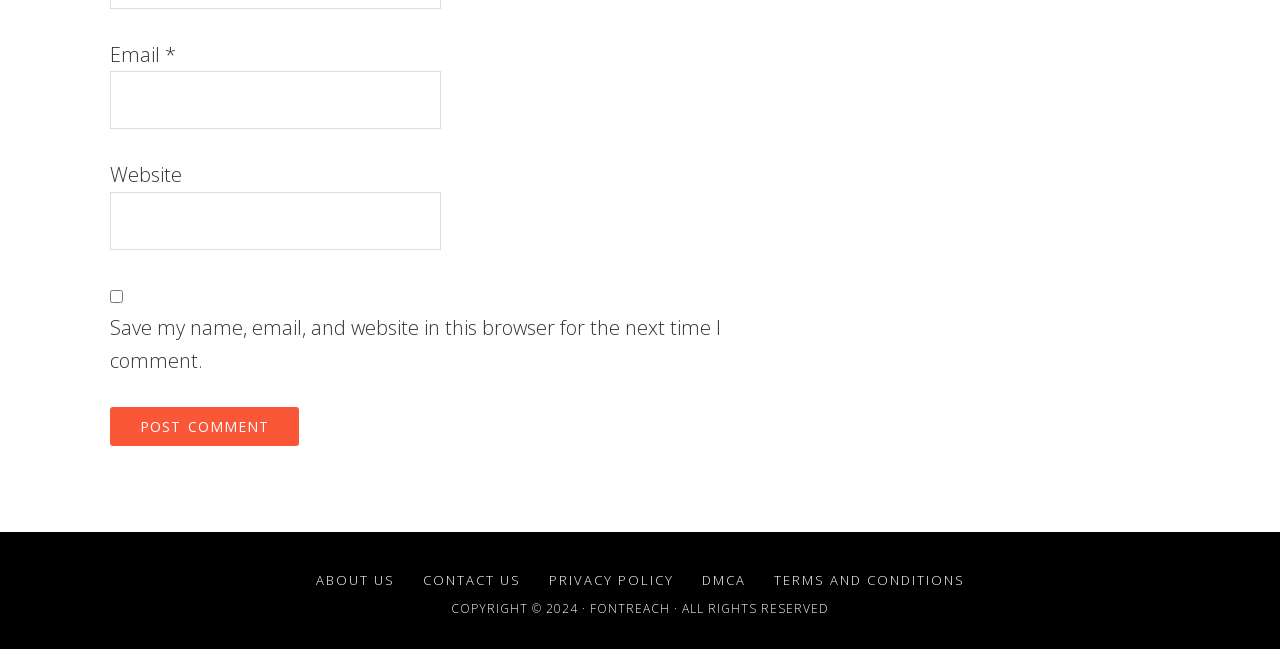Locate the bounding box coordinates of the clickable region necessary to complete the following instruction: "Enter email address". Provide the coordinates in the format of four float numbers between 0 and 1, i.e., [left, top, right, bottom].

[0.086, 0.11, 0.344, 0.199]